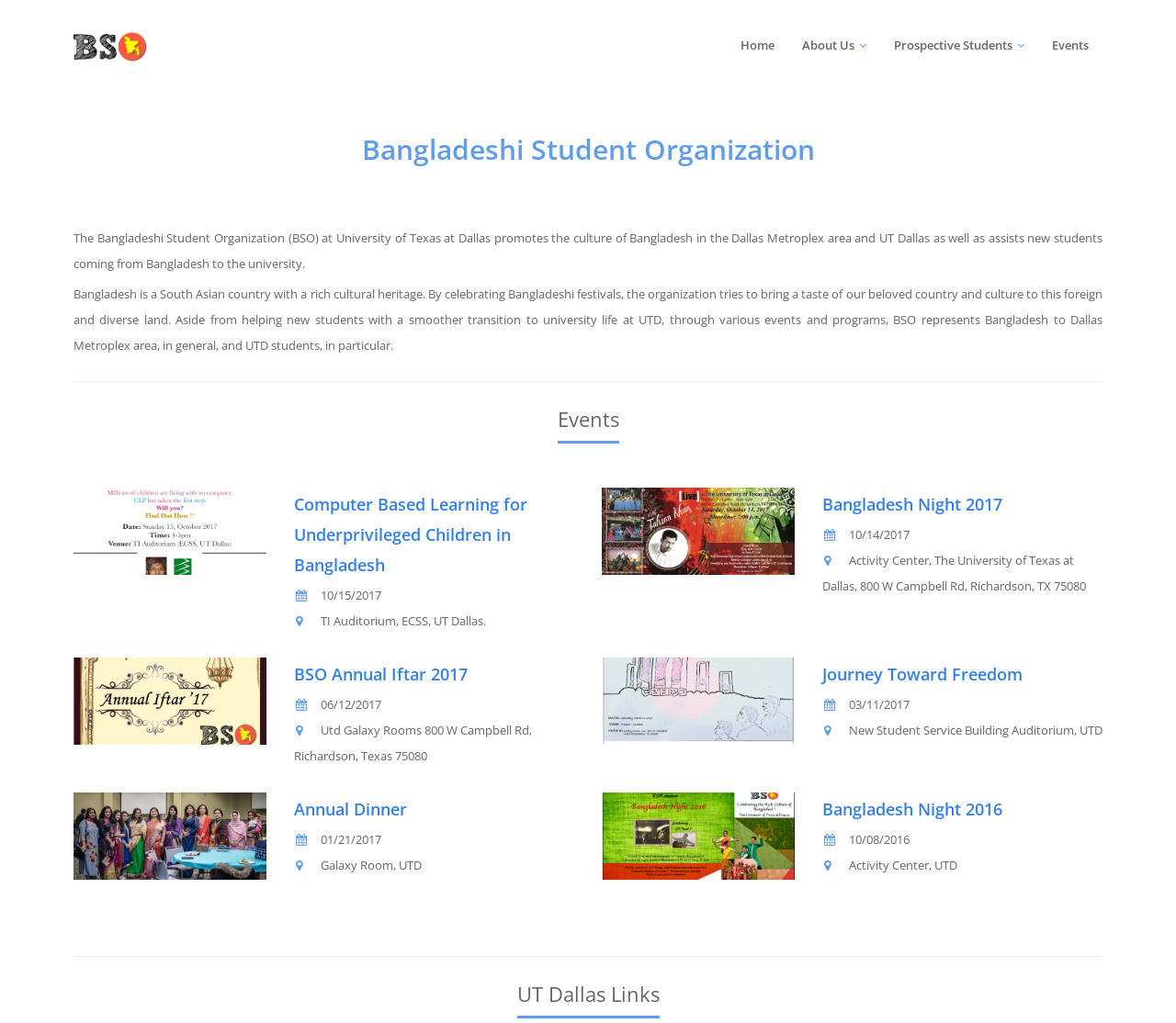Articulate a detailed summary of the webpage's content and design.

The webpage is about the Bangladeshi Student Organization (BSO) at the University of Texas at Dallas. At the top left, there is a logo of BSO UTD, which is a link. Next to it, there are four links: Home, About Us, Prospective Students, and Events. 

Below the logo and links, there is a heading that reads "Bangladeshi Student Organization" followed by two paragraphs of text that describe the organization's purpose and activities. 

Further down, there is a horizontal separator, and then a heading that reads "Events". Below this heading, there are several event listings, each consisting of a heading, a link, and two lines of text describing the event. The events are listed in reverse chronological order, with the most recent event at the top. Each event listing also includes an image. 

At the bottom of the page, there is another horizontal separator, and then a heading that reads "UT Dallas Links".